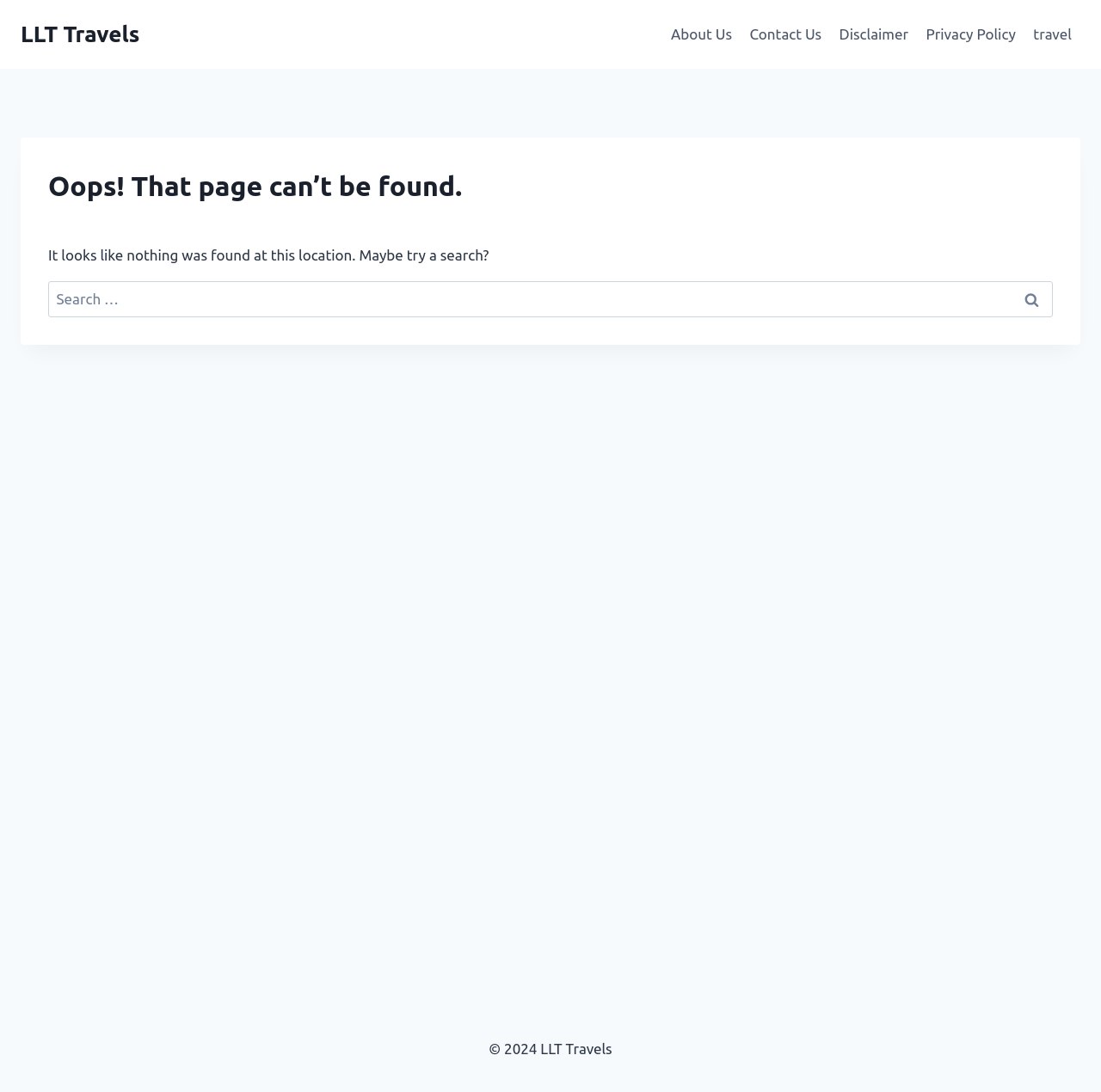Please respond in a single word or phrase: 
What is the current status of the page?

Page not found